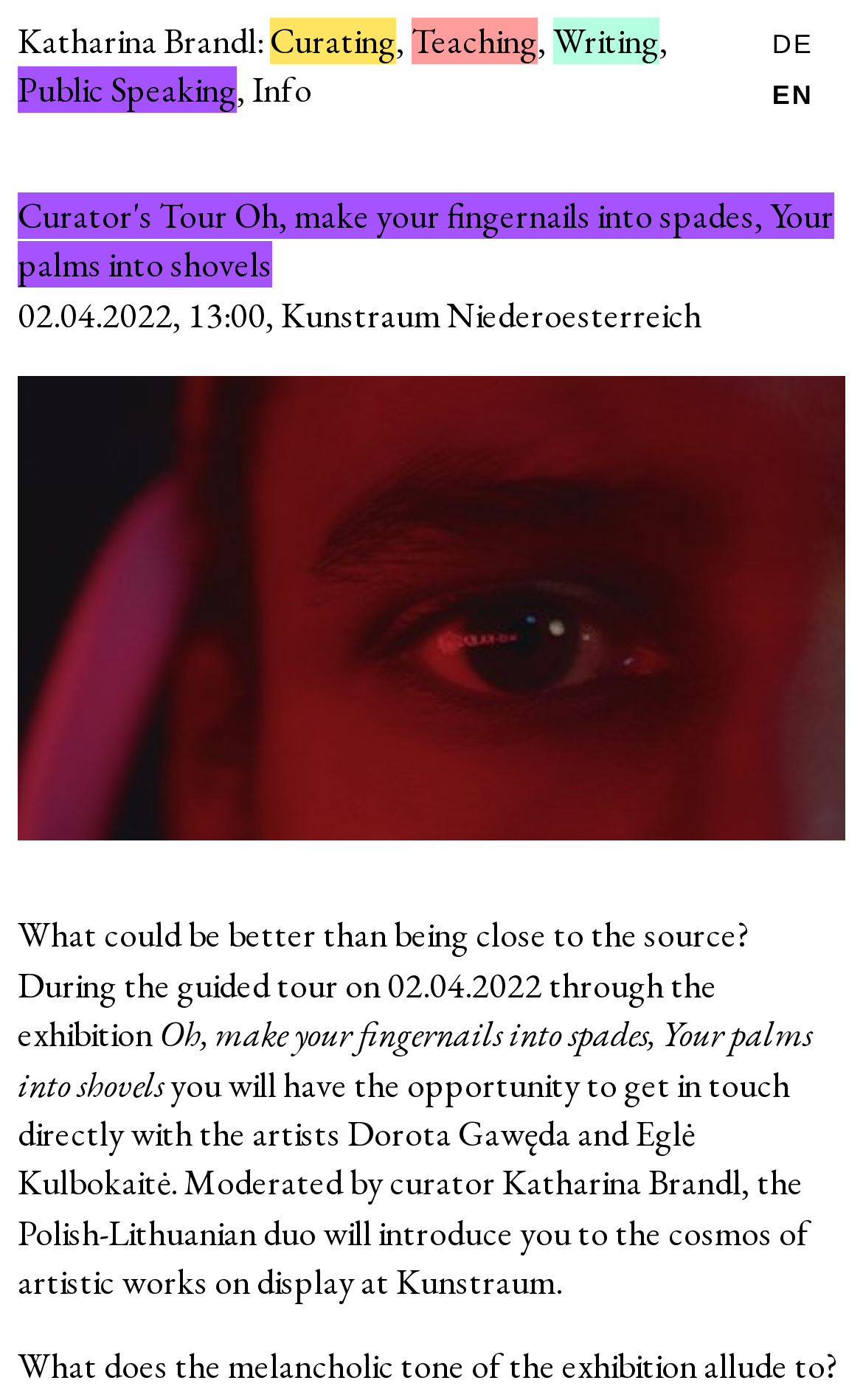Kindly provide the bounding box coordinates of the section you need to click on to fulfill the given instruction: "Learn more about the exhibition on 02.04.2022".

[0.021, 0.565, 0.979, 0.599]